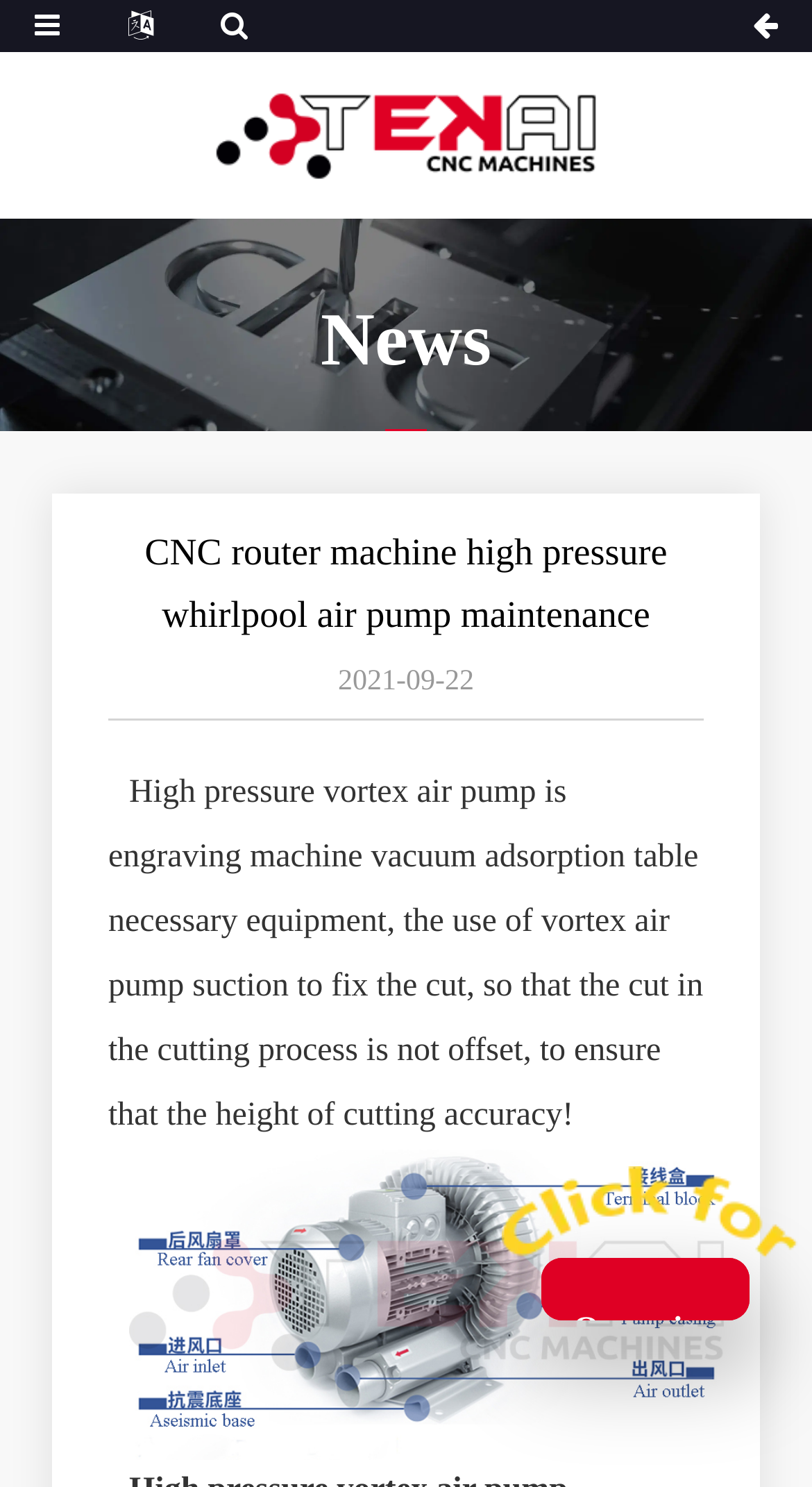Given the element description: "alt="Tekai CNC"", predict the bounding box coordinates of this UI element. The coordinates must be four float numbers between 0 and 1, given as [left, top, right, bottom].

[0.253, 0.08, 0.747, 0.101]